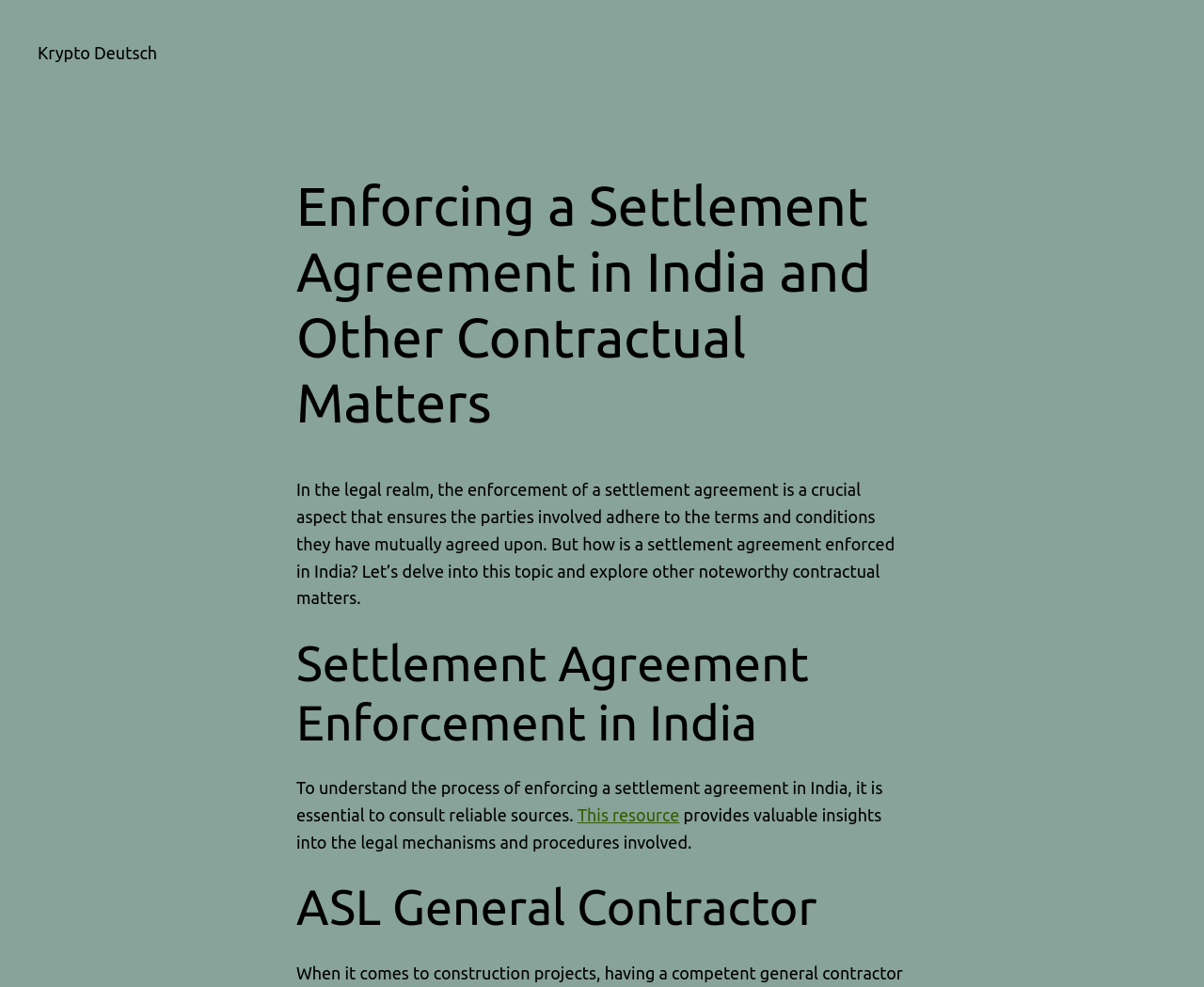From the image, can you give a detailed response to the question below:
What is the name of the contractor mentioned?

The name of the contractor mentioned is ASL General, as mentioned in the heading 'ASL General Contractor'.